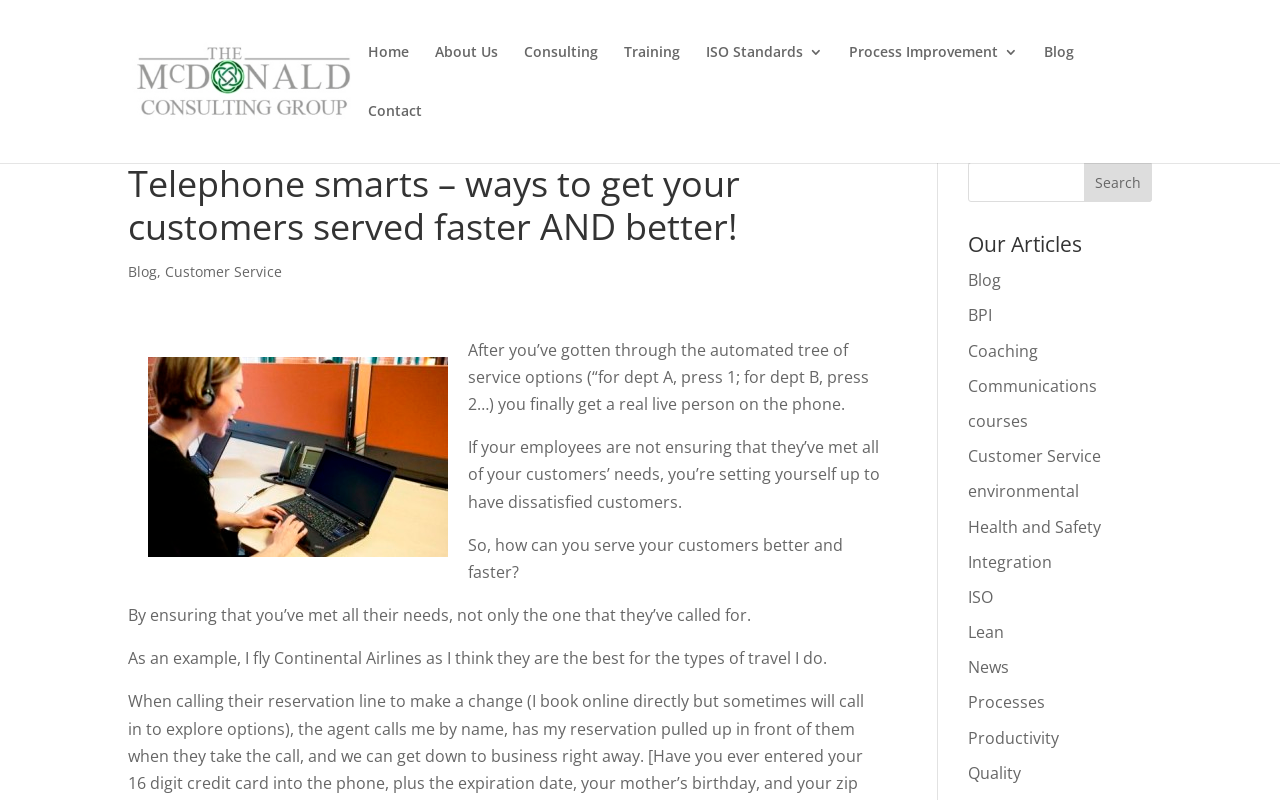How many article categories are listed on the webpage?
Refer to the image and provide a thorough answer to the question.

I looked at the section titled 'Our Articles' and counted the number of links, which are 'Blog', 'BPI', 'Coaching', 'Communications', 'courses', 'Customer Service', 'environmental', 'Health and Safety', 'Integration', 'ISO', 'Lean', 'News', 'Processes', 'Productivity', and 'Quality'.